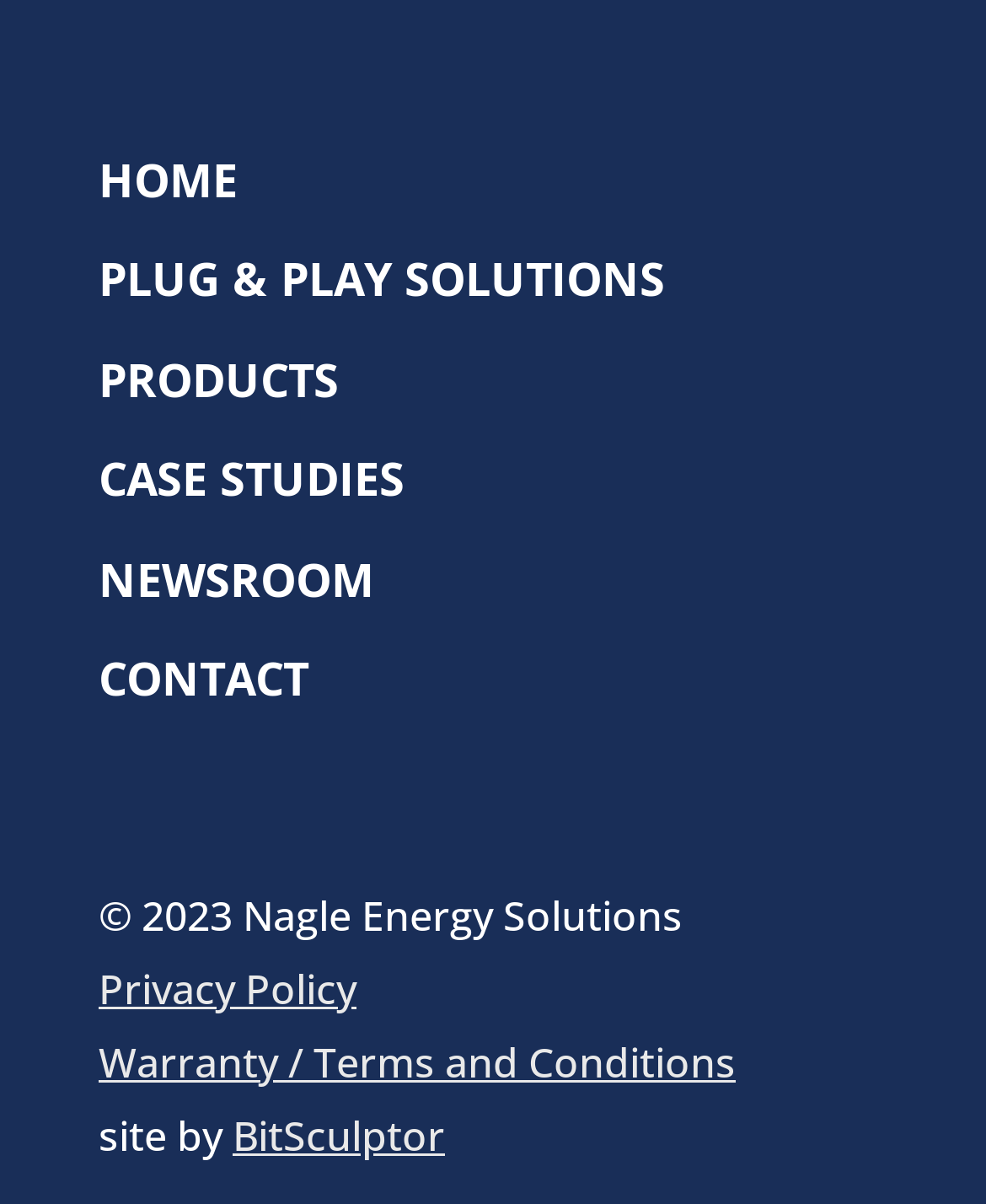Find the bounding box coordinates of the UI element according to this description: "Newsroom".

[0.1, 0.457, 0.379, 0.523]